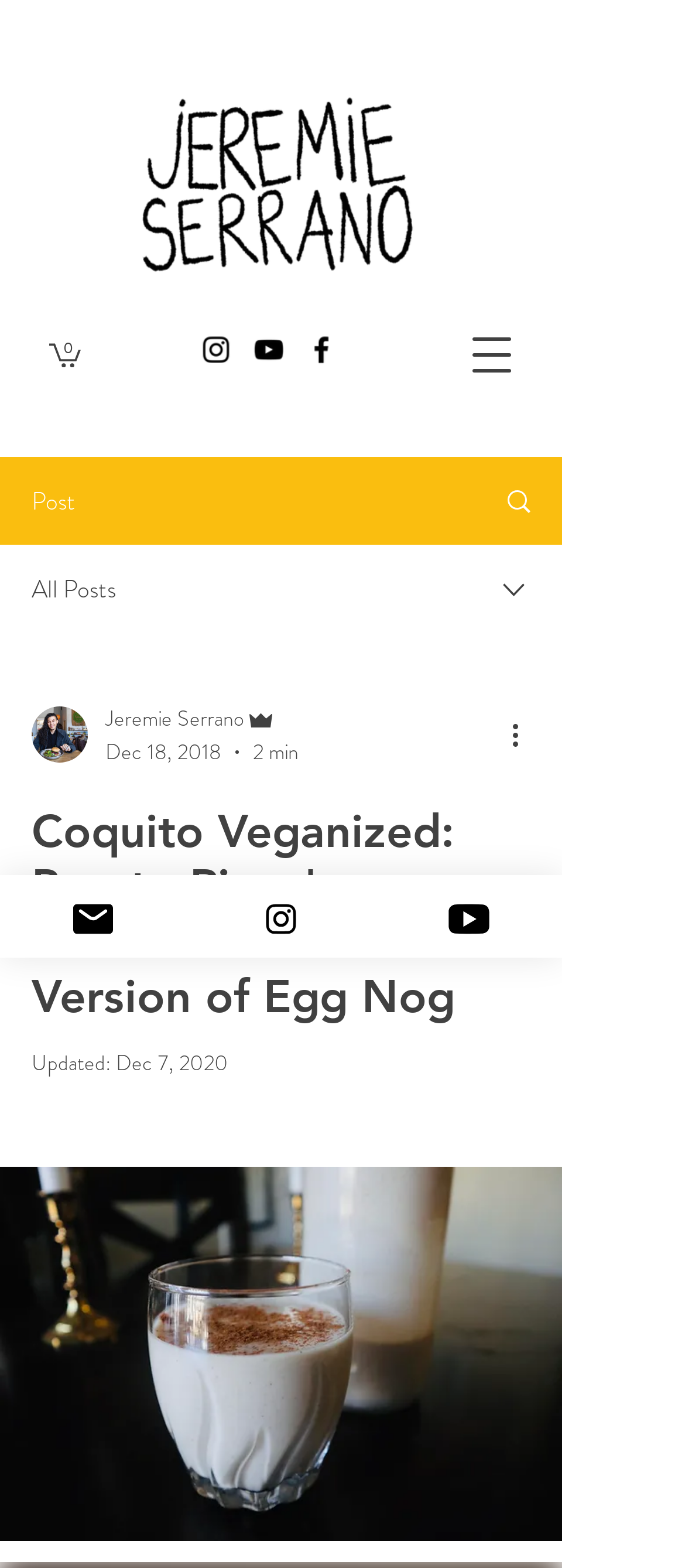Kindly provide the bounding box coordinates of the section you need to click on to fulfill the given instruction: "Go to cart".

[0.072, 0.217, 0.118, 0.234]